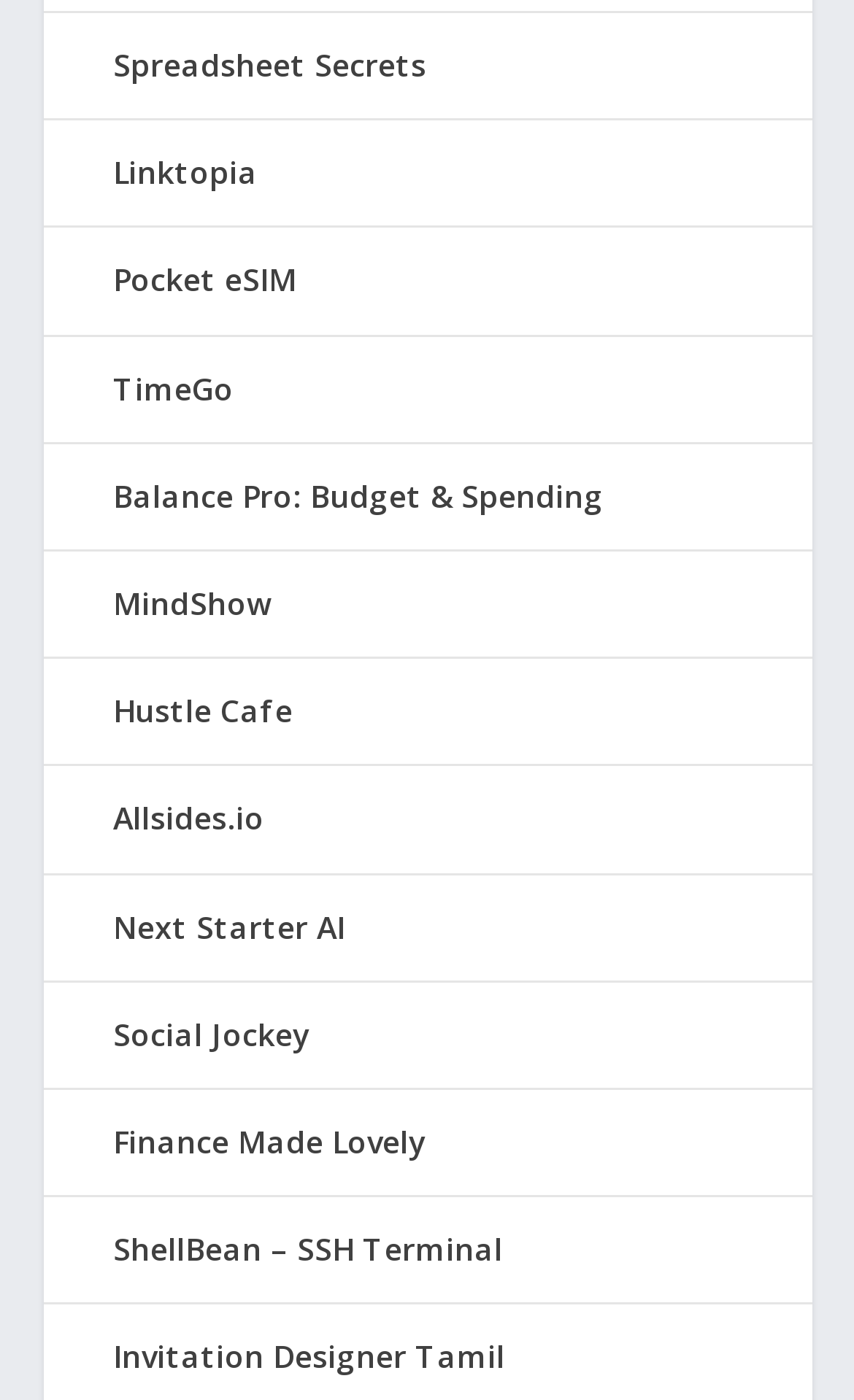Extract the bounding box of the UI element described as: "NAYAGAN J.K.RITEESH – News World".

None